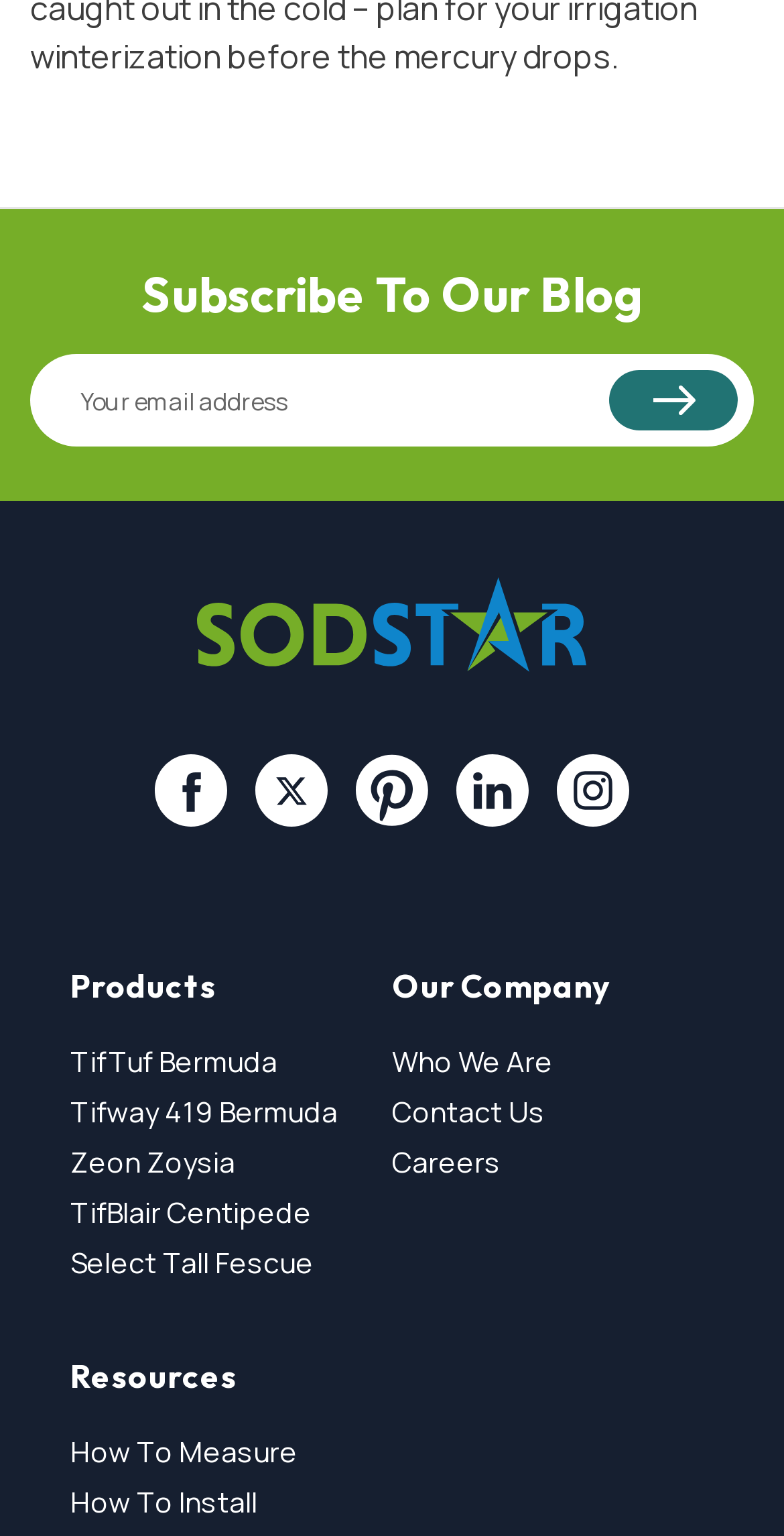Locate the bounding box coordinates of the area to click to fulfill this instruction: "Visit Facebook page". The bounding box should be presented as four float numbers between 0 and 1, in the order [left, top, right, bottom].

[0.198, 0.491, 0.29, 0.538]